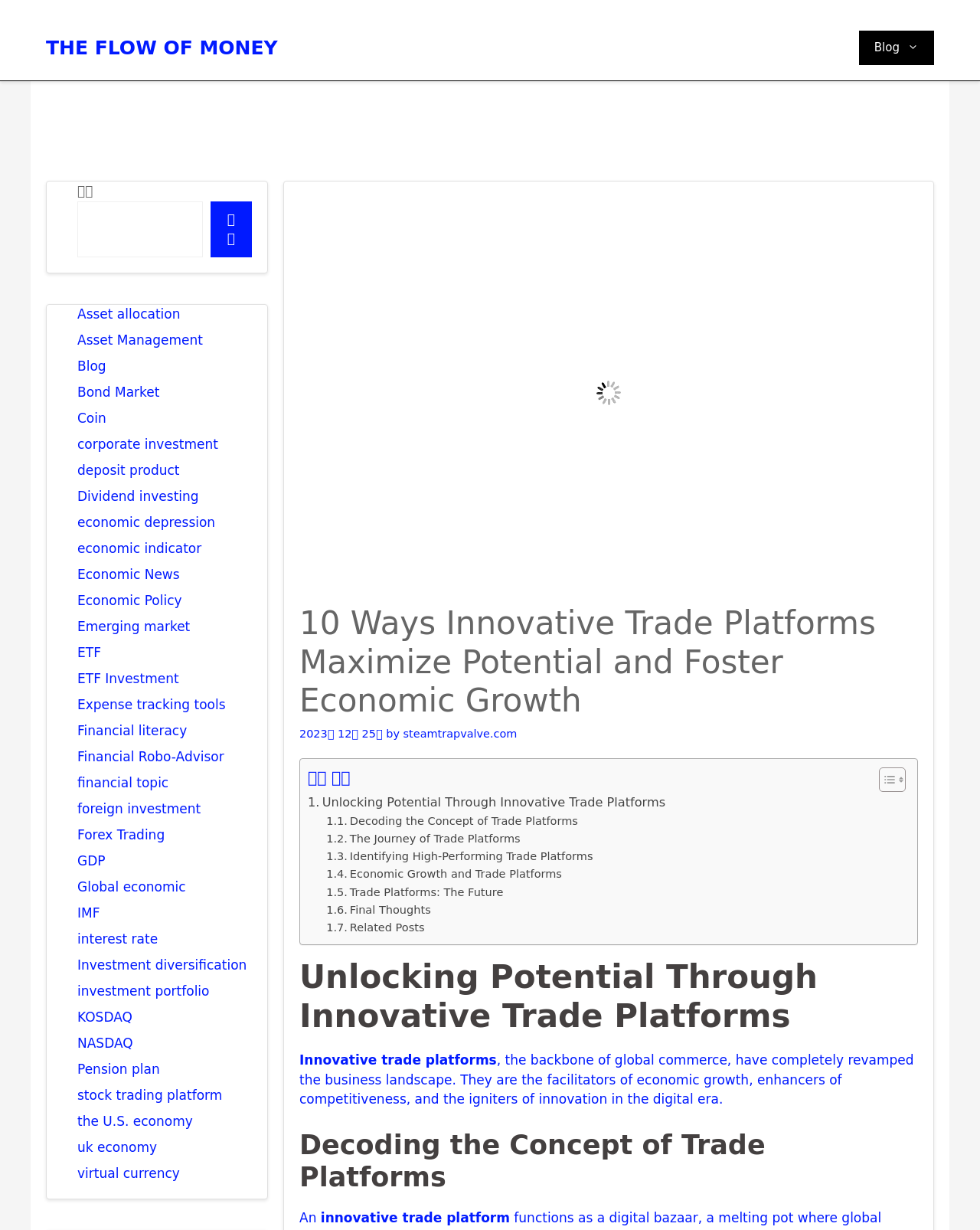Utilize the details in the image to give a detailed response to the question: How many links are there in the navigation?

I counted the number of links in the navigation section and found only one link with the text 'Blog'.